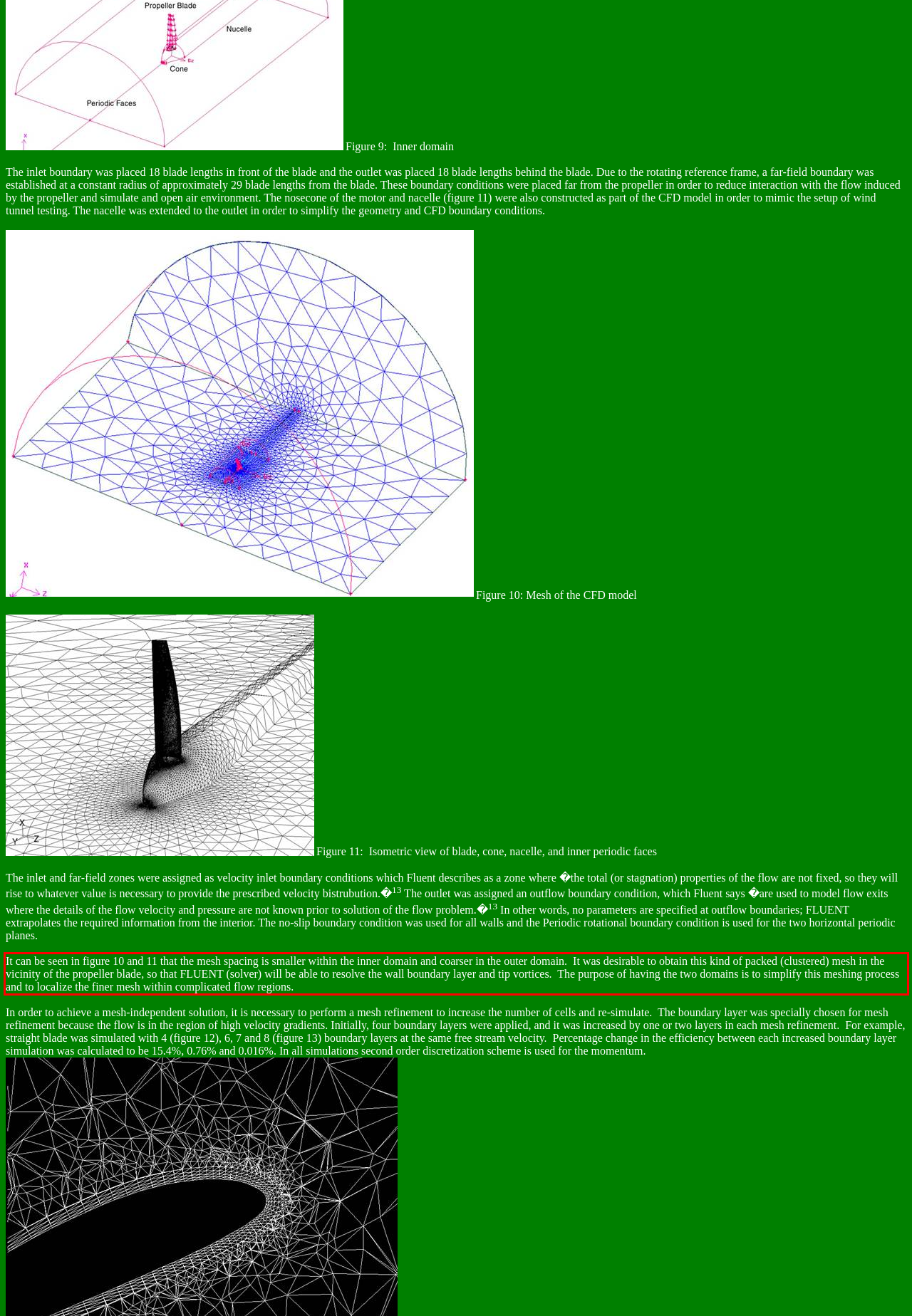You are given a screenshot with a red rectangle. Identify and extract the text within this red bounding box using OCR.

It can be seen in figure 10 and 11 that the mesh spacing is smaller within the inner domain and coarser in the outer domain. It was desirable to obtain this kind of packed (clustered) mesh in the vicinity of the propeller blade, so that FLUENT (solver) will be able to resolve the wall boundary layer and tip vortices. The purpose of having the two domains is to simplify this meshing process and to localize the finer mesh within complicated flow regions.